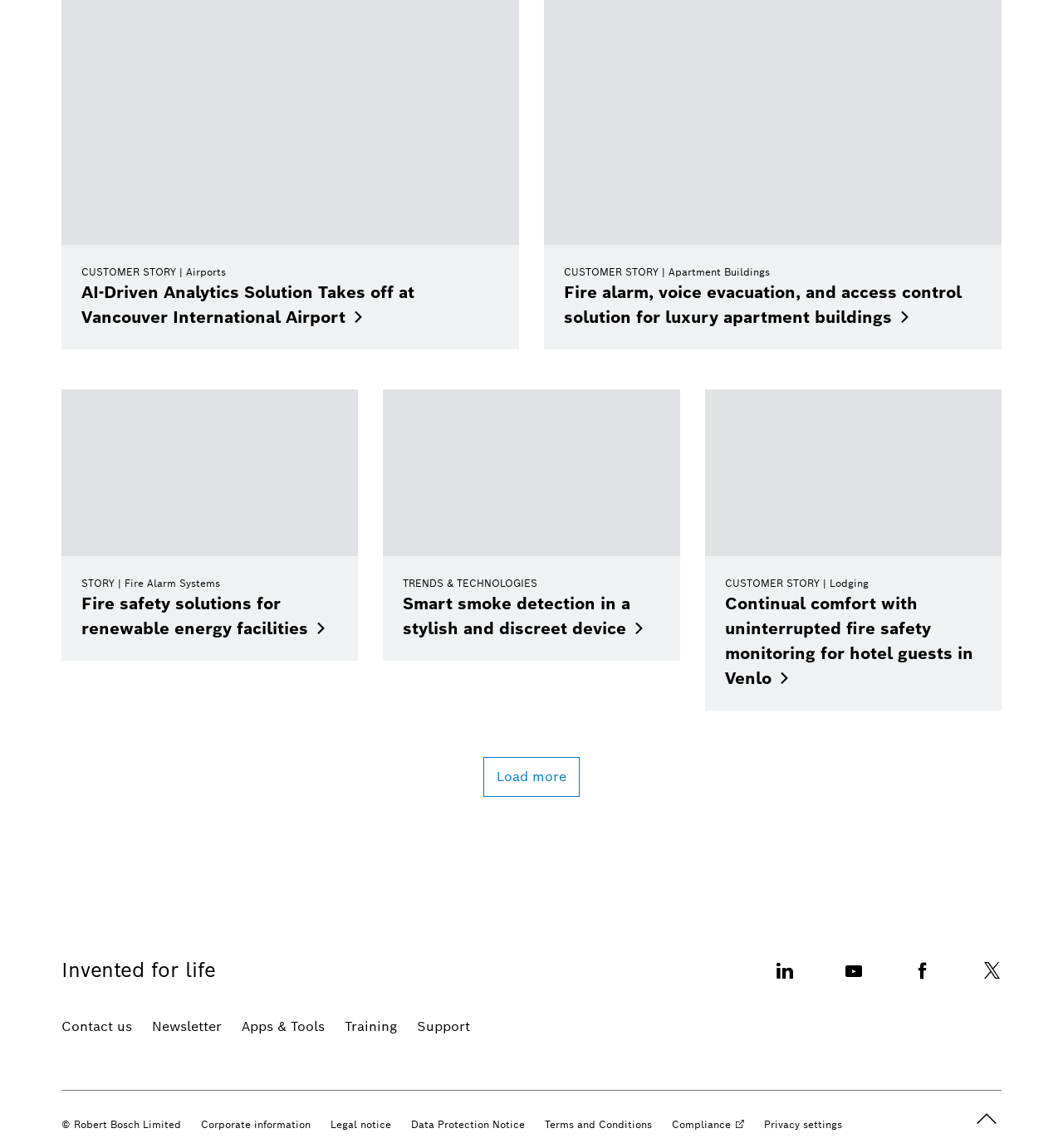Please find the bounding box coordinates of the element's region to be clicked to carry out this instruction: "Read the customer story about Vancouver International Airport".

[0.077, 0.244, 0.47, 0.287]